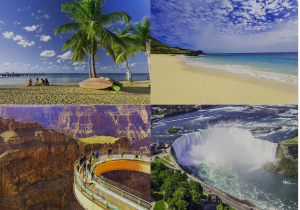What structure is visible in the Grand Canyon scene?
Look at the image and respond to the question as thoroughly as possible.

The bottom left quadrant of the image captures the grandeur of the Grand Canyon, where visitors can be seen walking along a glass bridge that extends over the canyon's edge, offering breathtaking views of the rugged landscape below, which indicates that the structure visible in the Grand Canyon scene is a glass bridge.